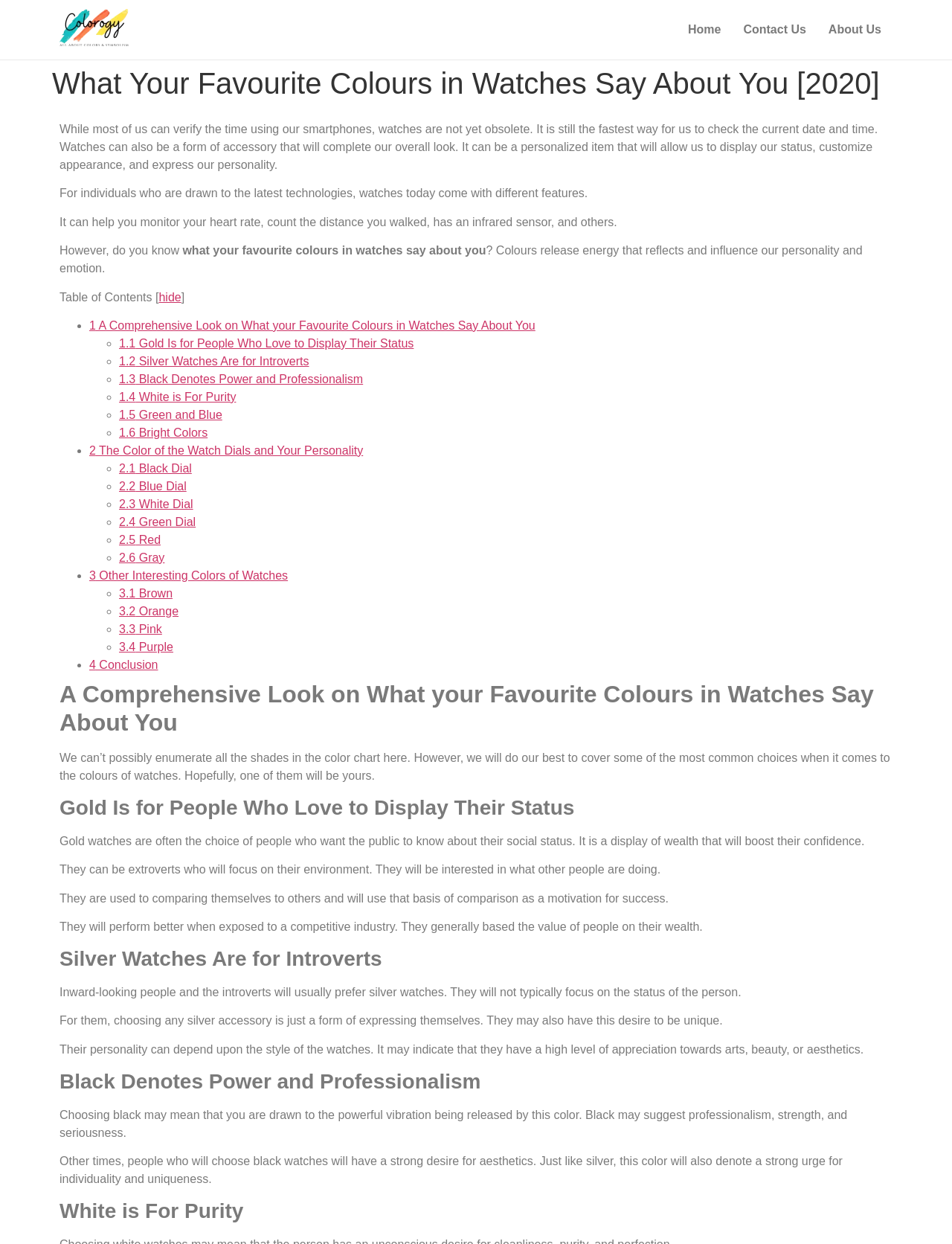Pinpoint the bounding box coordinates of the element to be clicked to execute the instruction: "Click the 'About Us' link".

[0.858, 0.01, 0.937, 0.038]